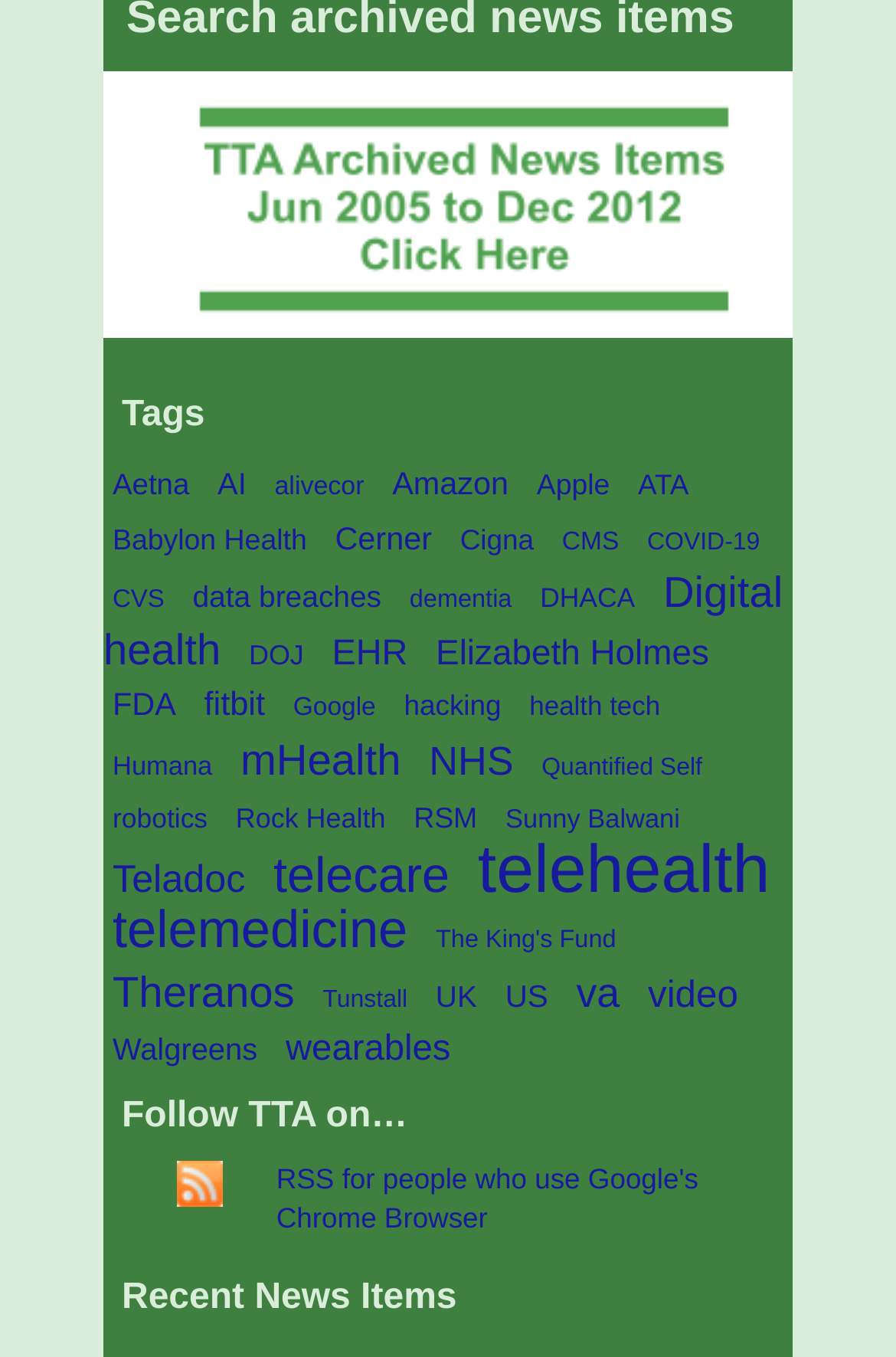Please specify the bounding box coordinates of the clickable section necessary to execute the following command: "View 'Digital health (148 items)'".

[0.115, 0.408, 0.874, 0.5]